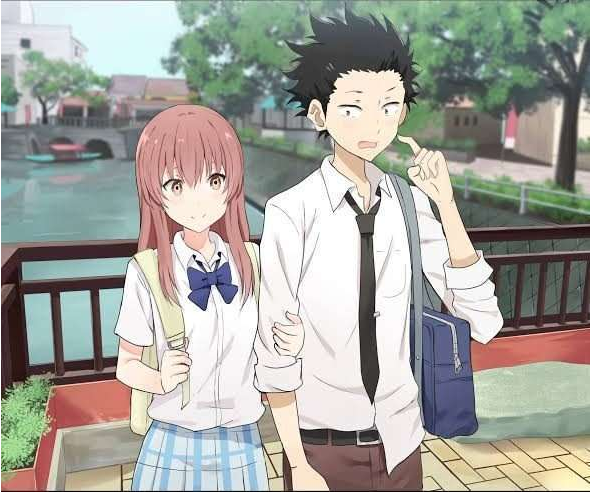Use the information in the screenshot to answer the question comprehensively: What is the emotion expressed by Shouya Ishida's facial expression?

According to the caption, Shouya Ishida is looking slightly anxious as he scratches his head, indicating that his facial expression conveys a sense of anxiety or unease.